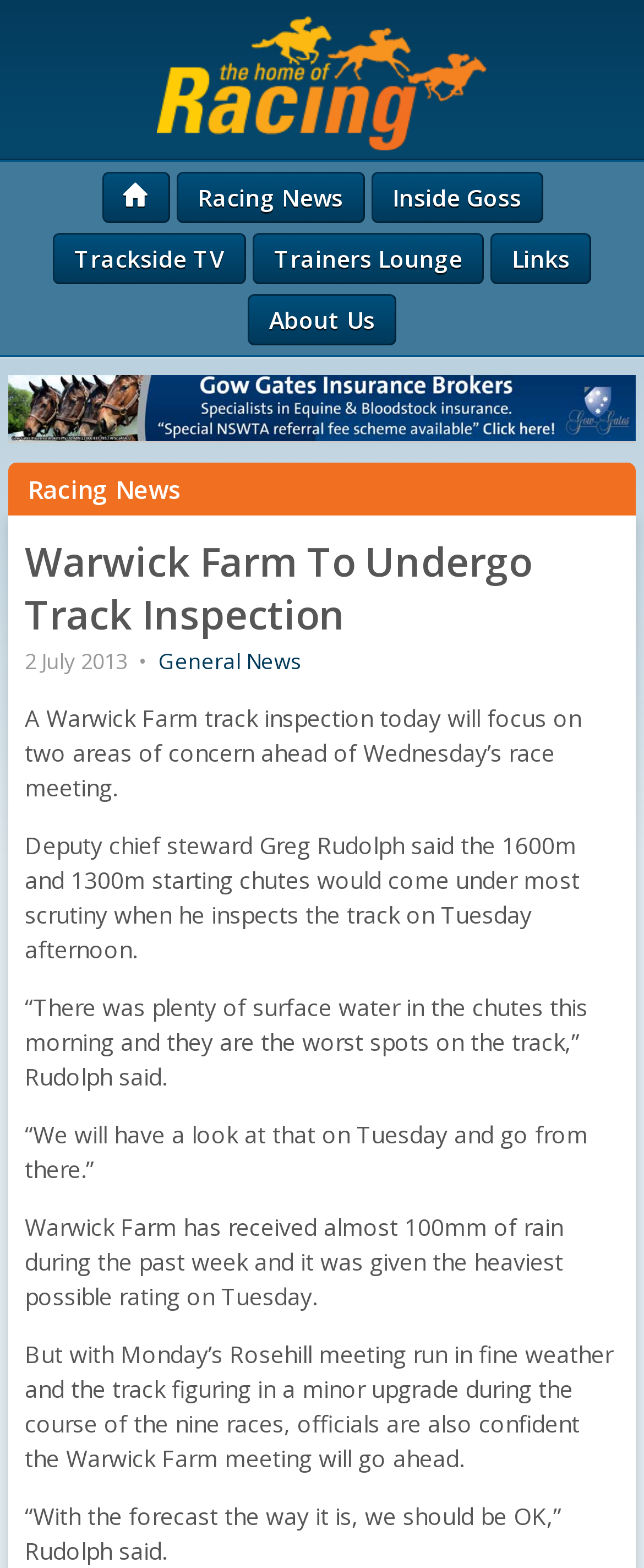Find the bounding box coordinates of the clickable area required to complete the following action: "Click on the 'HOME' link".

None